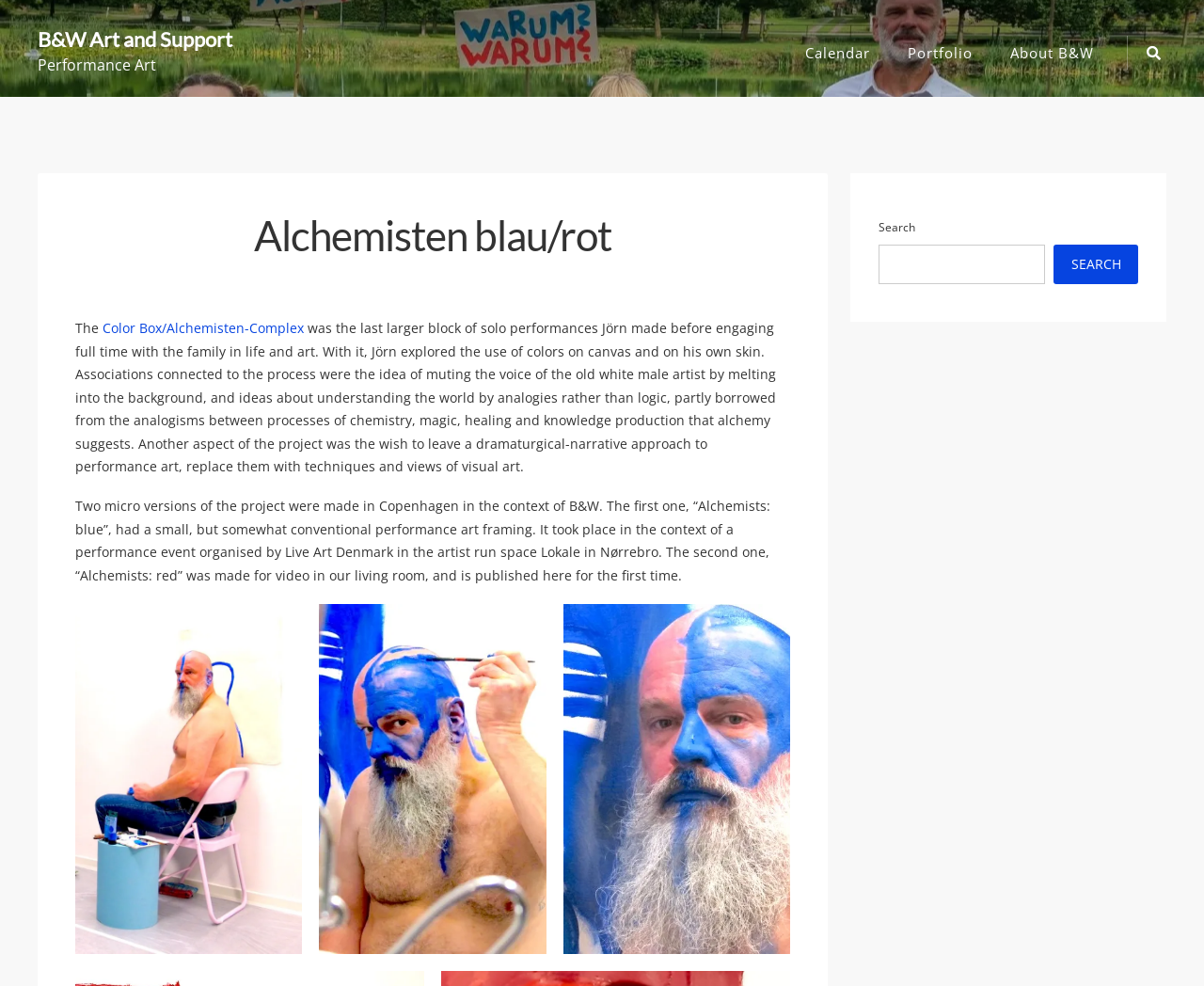Please identify the bounding box coordinates of the clickable region that I should interact with to perform the following instruction: "Search for something". The coordinates should be expressed as four float numbers between 0 and 1, i.e., [left, top, right, bottom].

[0.73, 0.248, 0.868, 0.288]